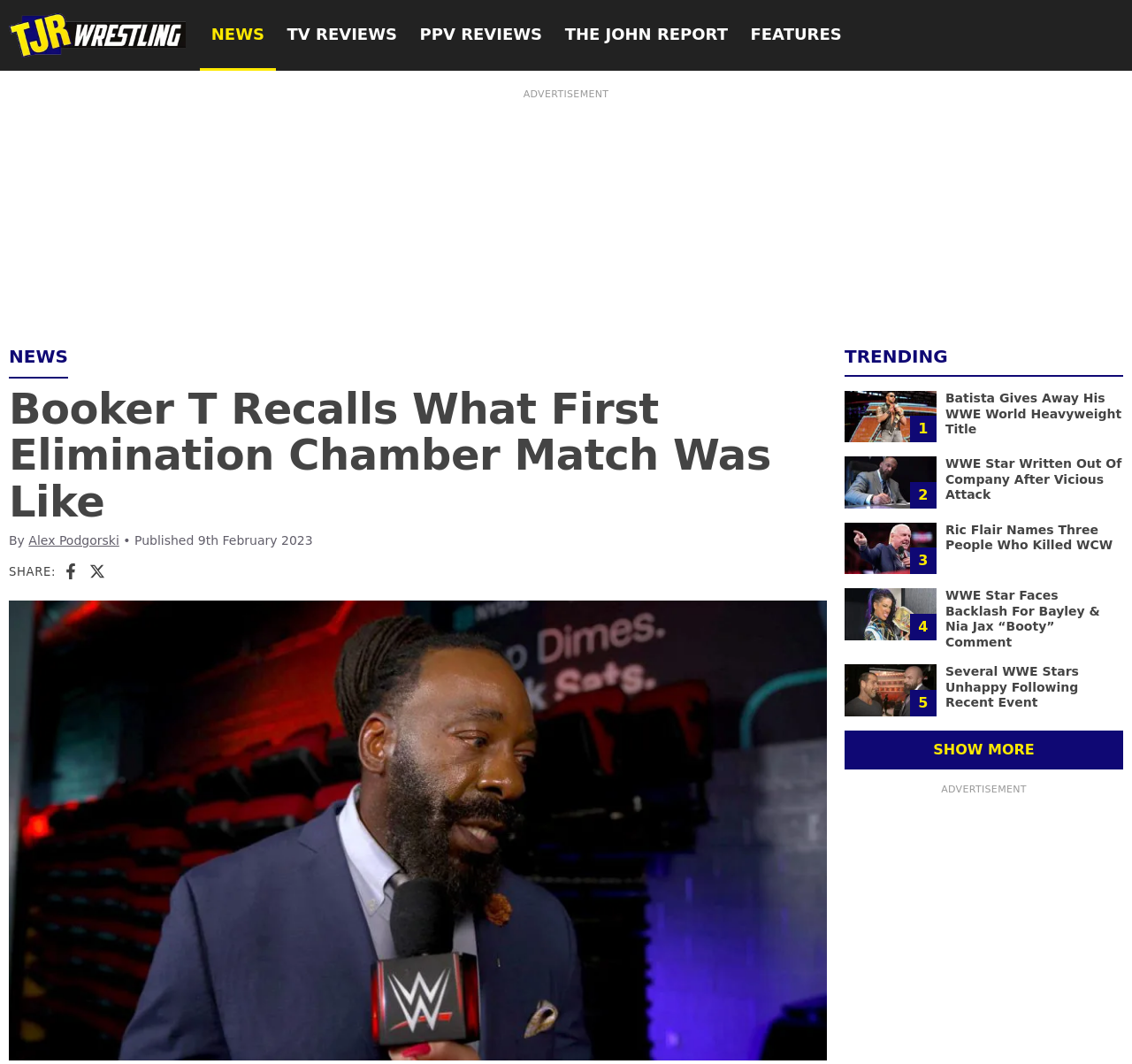Predict the bounding box of the UI element that fits this description: "The John Report".

[0.489, 0.0, 0.653, 0.067]